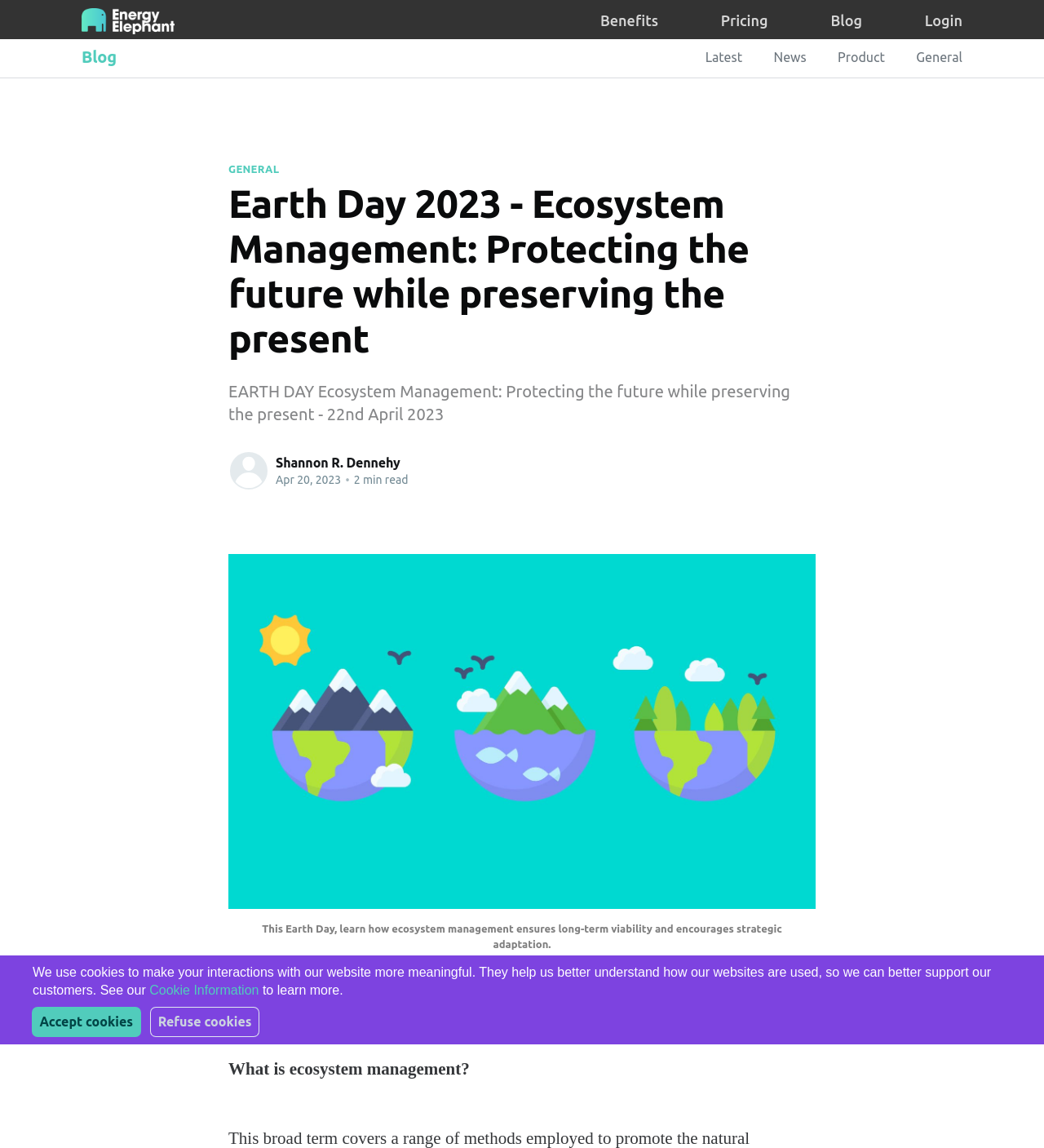What is the topic of the figure?
Answer the question with a single word or phrase derived from the image.

Earth Day 2023